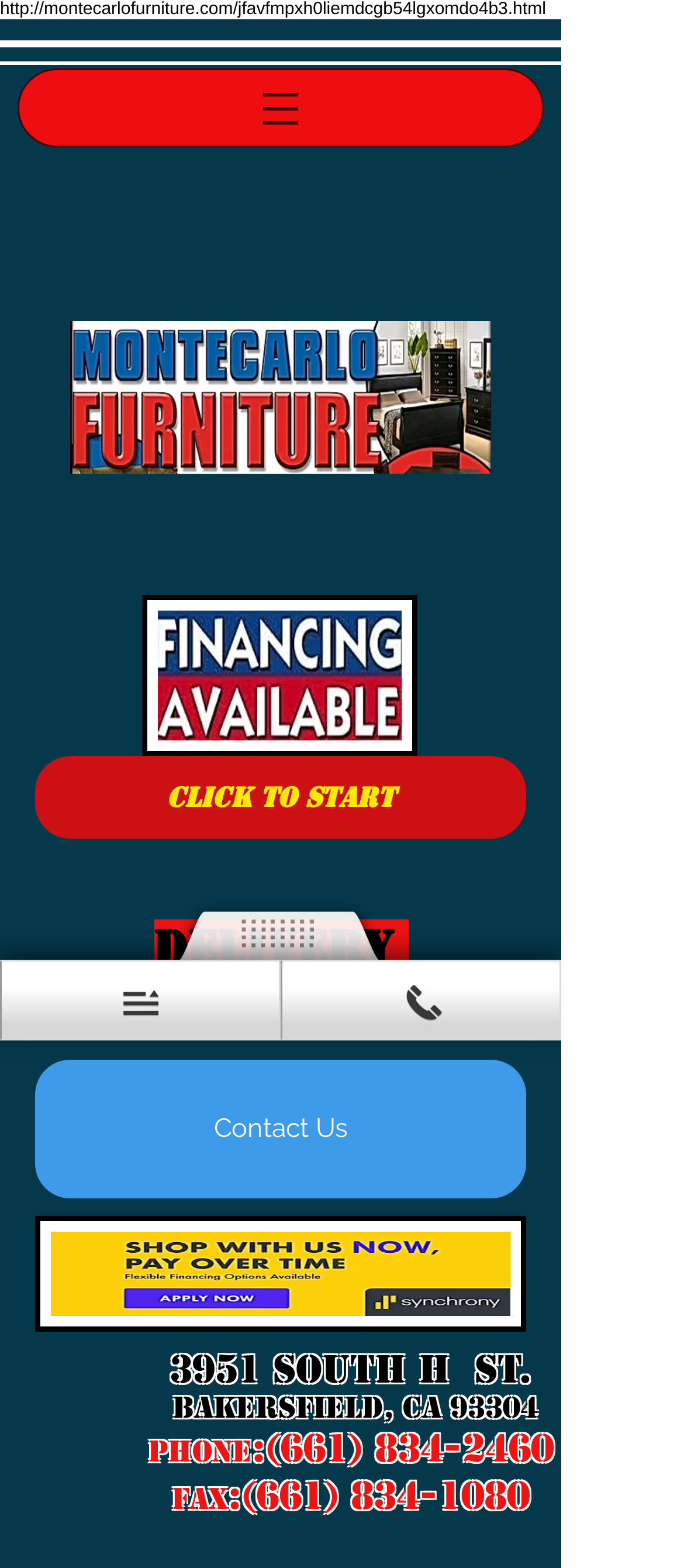Identify the bounding box for the UI element described as: "CLICK TO START". Ensure the coordinates are four float numbers between 0 and 1, formatted as [left, top, right, bottom].

[0.051, 0.482, 0.769, 0.535]